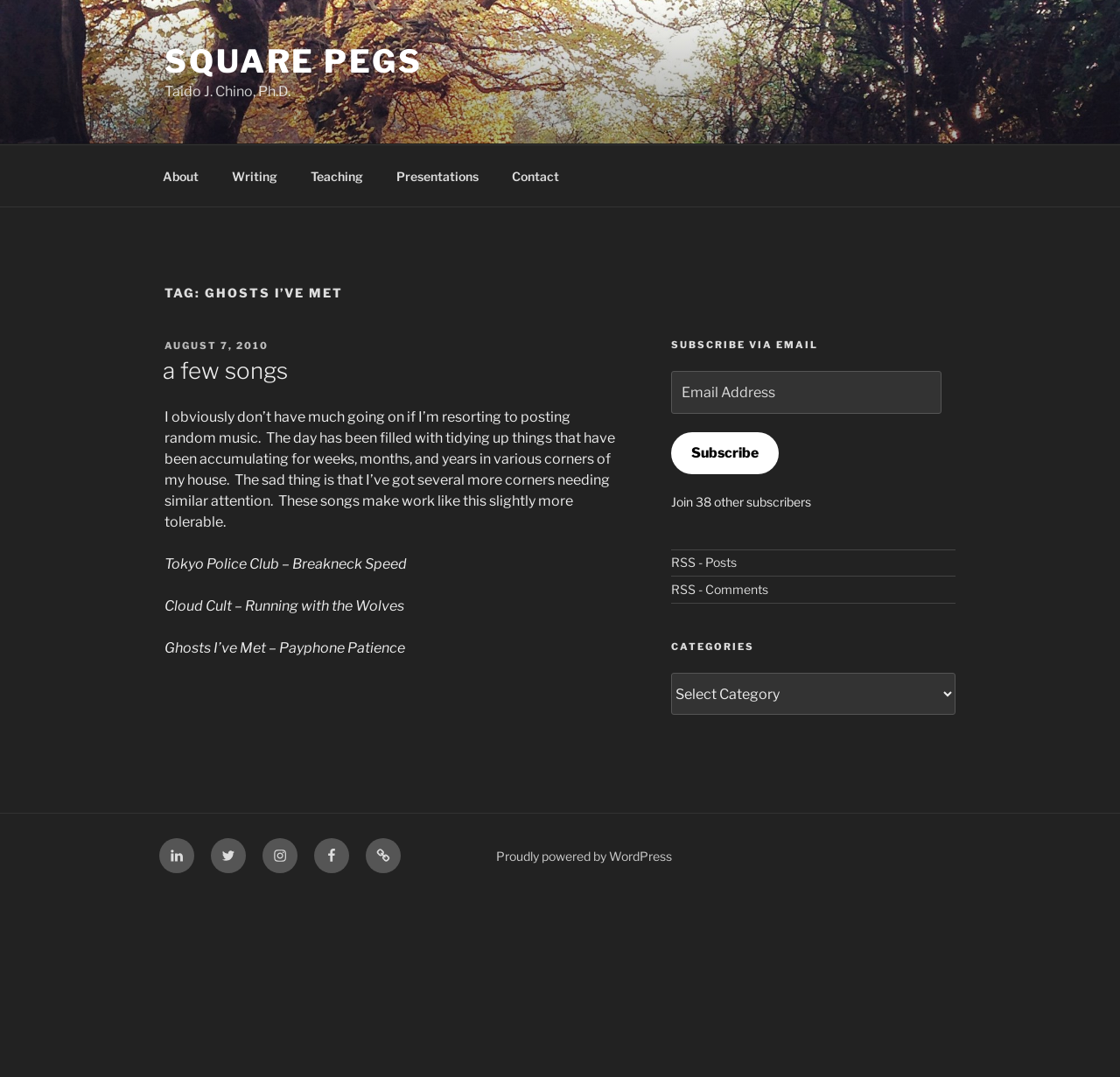Please find the bounding box coordinates of the section that needs to be clicked to achieve this instruction: "Go to the Support page".

None